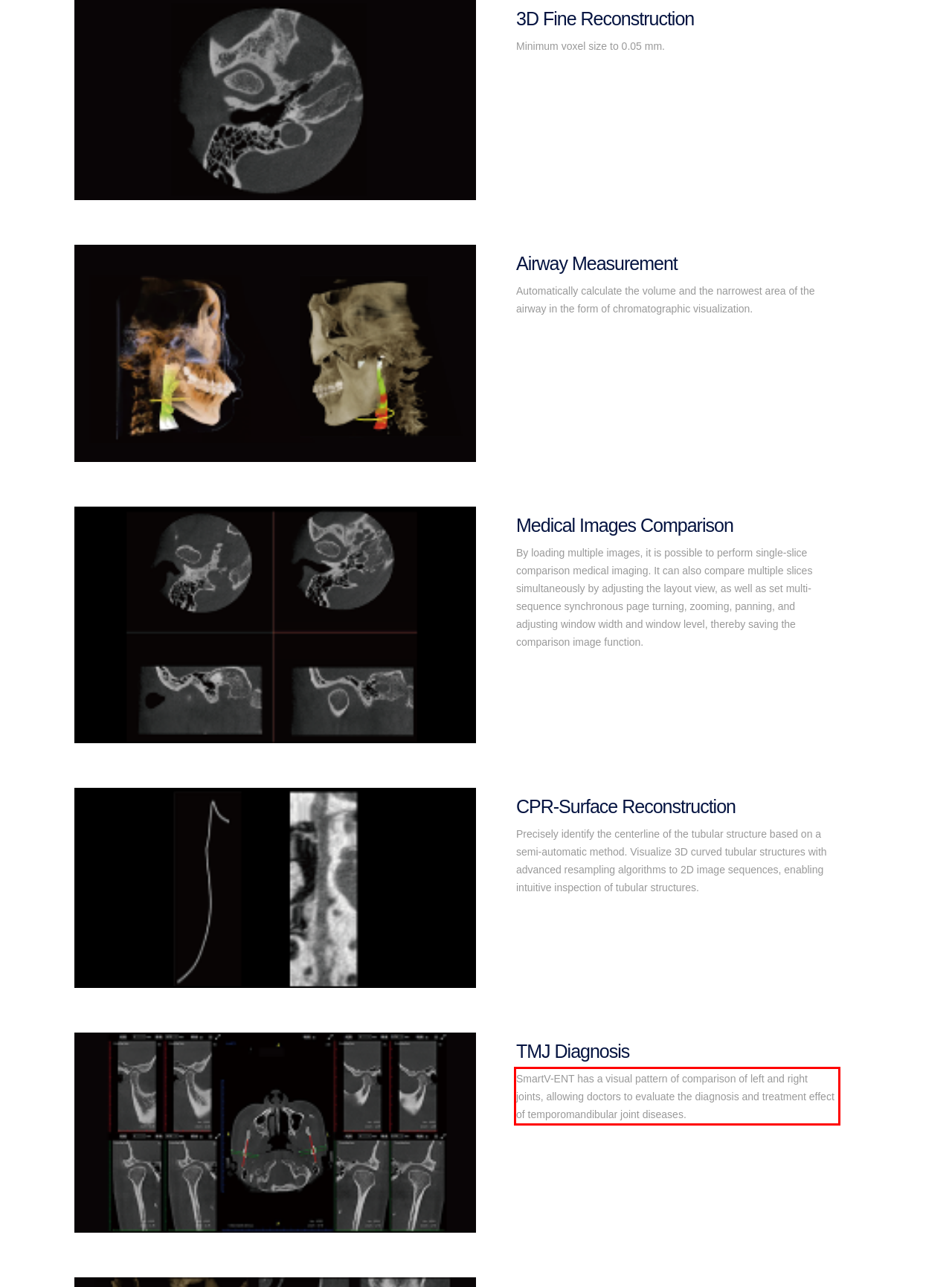There is a screenshot of a webpage with a red bounding box around a UI element. Please use OCR to extract the text within the red bounding box.

SmartV-ENT has a visual pattern of comparison of left and right joints, allowing doctors to evaluate the diagnosis and treatment effect of temporomandibular joint diseases.